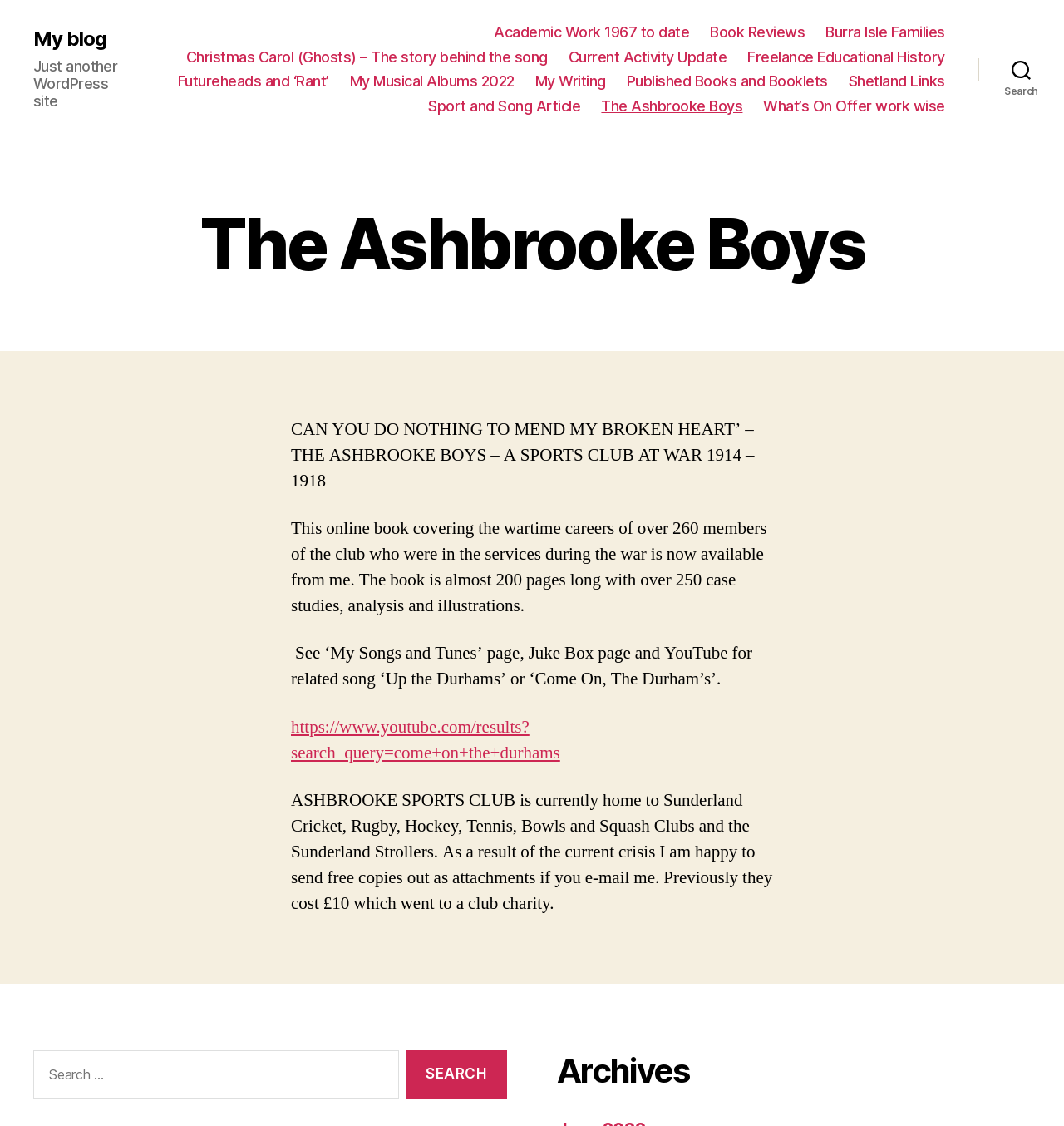Create a detailed summary of the webpage's content and design.

The webpage is a personal blog titled "The Ashbrooke Boys – My blog". At the top, there is a horizontal navigation menu with 12 links, including "Academic Work 1967 to date", "Book Reviews", and "My Musical Albums 2022". Below the navigation menu, there is a search button on the right side.

The main content of the page is an article with a heading "The Ashbrooke Boys" at the top. The article has three paragraphs of text, which discuss a book about a sports club during World War I, and provide information about the book's content and availability. There is also a link to a YouTube page and a mention of a song related to the book.

On the right side of the article, there is a search box with a label "Search for:" and a search button. Below the search box, there is a heading "Archives".

At the very bottom of the page, there is a secondary search button.